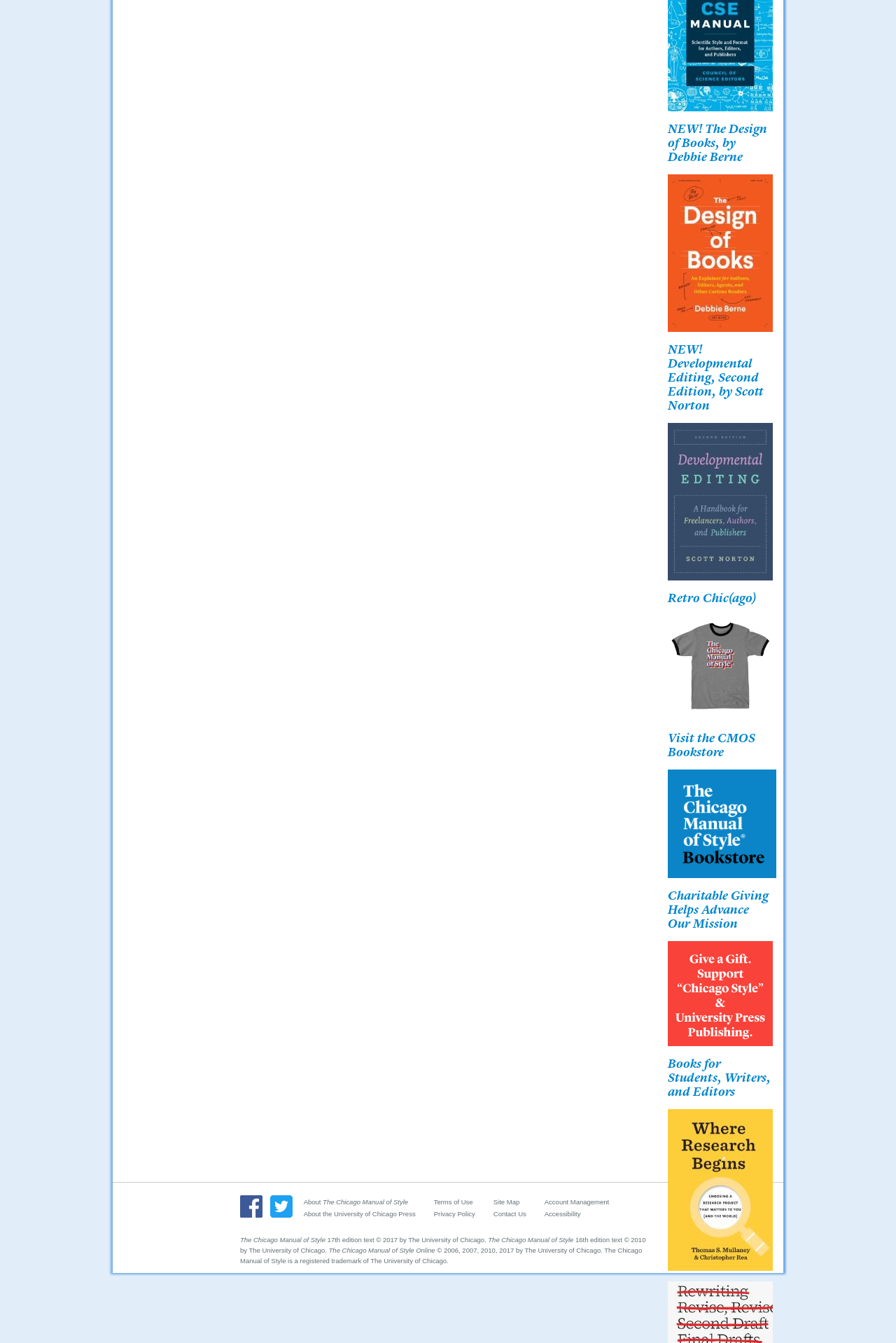Identify the bounding box coordinates of the area that should be clicked in order to complete the given instruction: "go to homepage". The bounding box coordinates should be four float numbers between 0 and 1, i.e., [left, top, right, bottom].

None